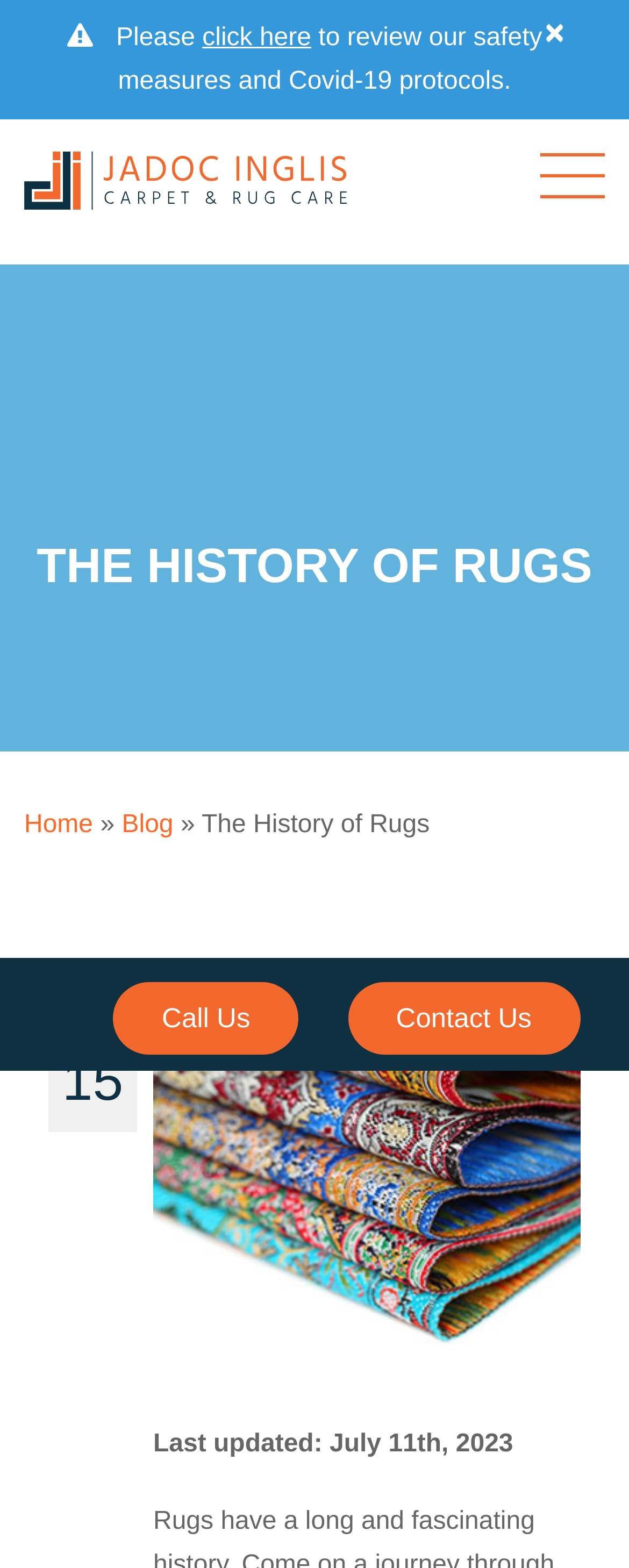How many navigation links are there?
Using the image as a reference, answer with just one word or a short phrase.

4